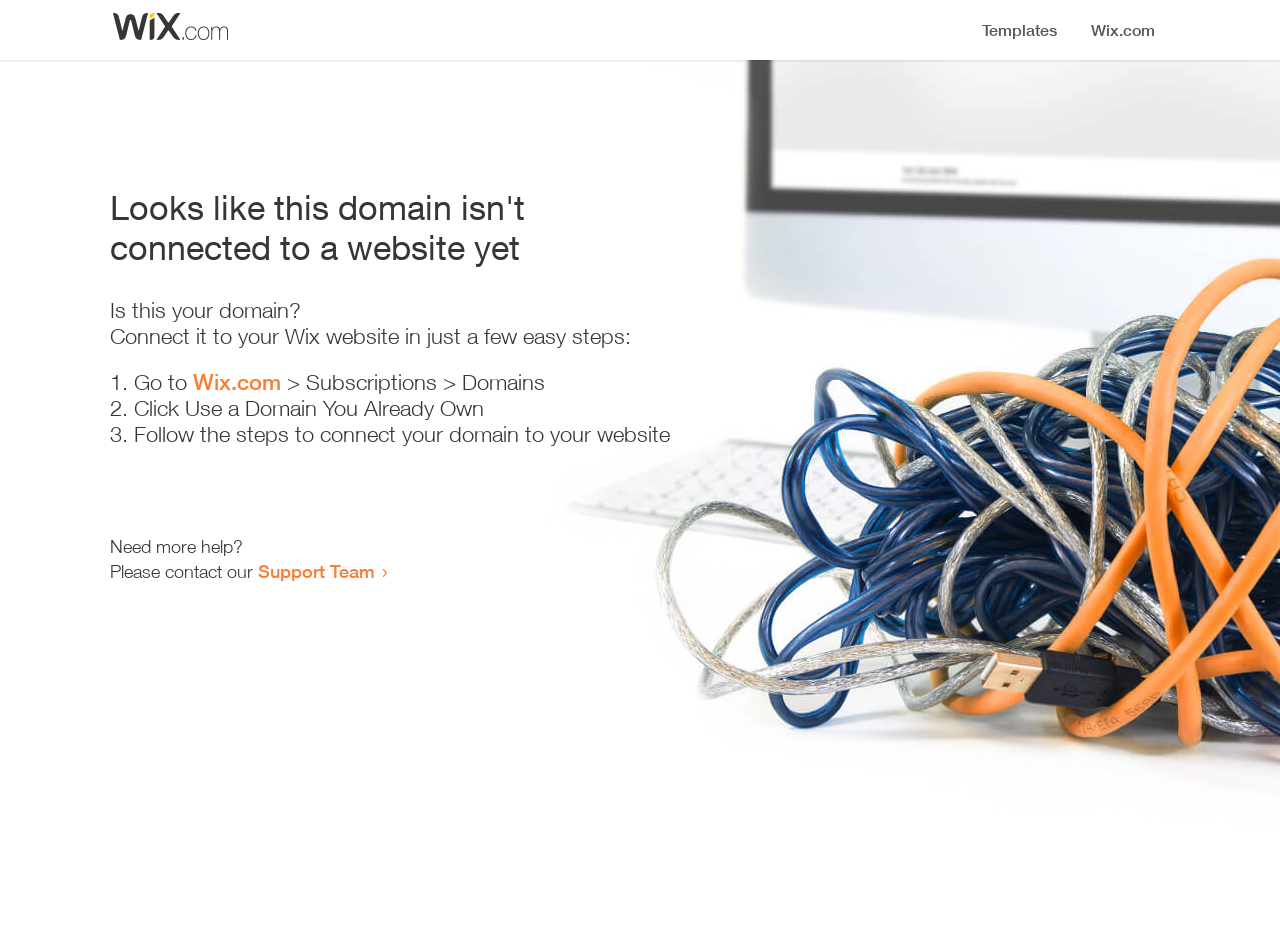Use a single word or phrase to answer this question: 
Where can I go to start connecting my domain?

Wix.com